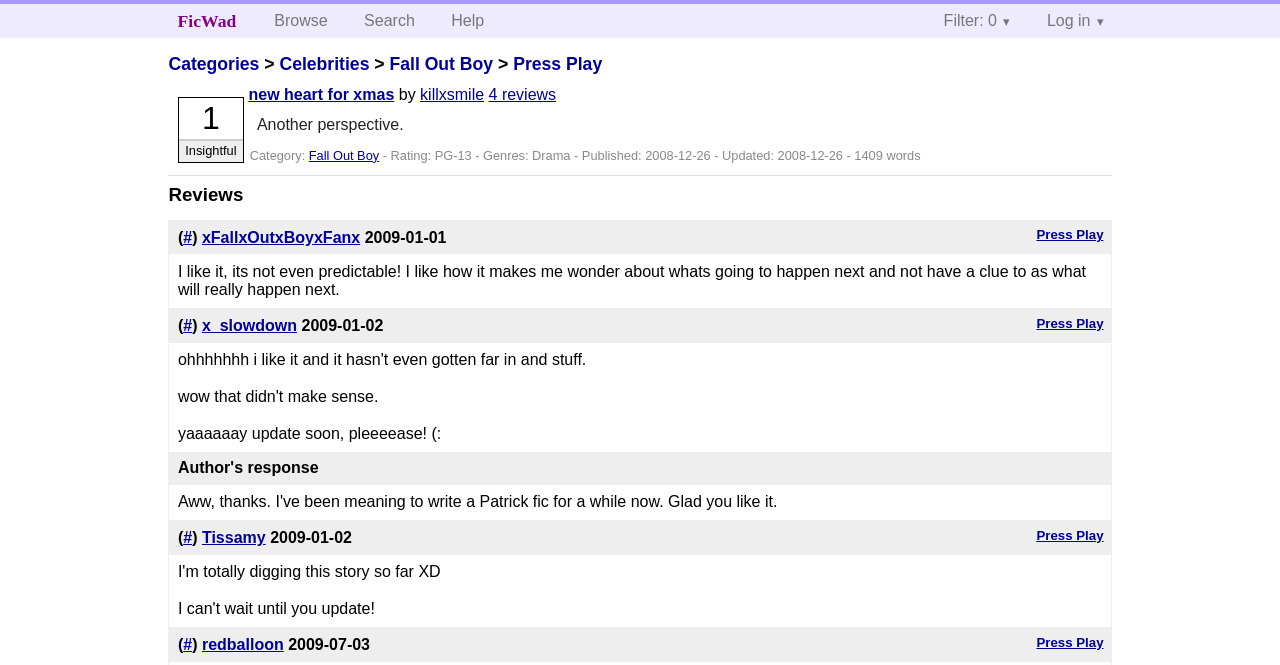What is the category of the story new heart for xmas?
Please elaborate on the answer to the question with detailed information.

I looked at the category breadcrumbs at the top of the page, which show the category hierarchy. The category of the story 'new heart for xmas' is 'Fall Out Boy', which is a subcategory of 'Celebrities'.